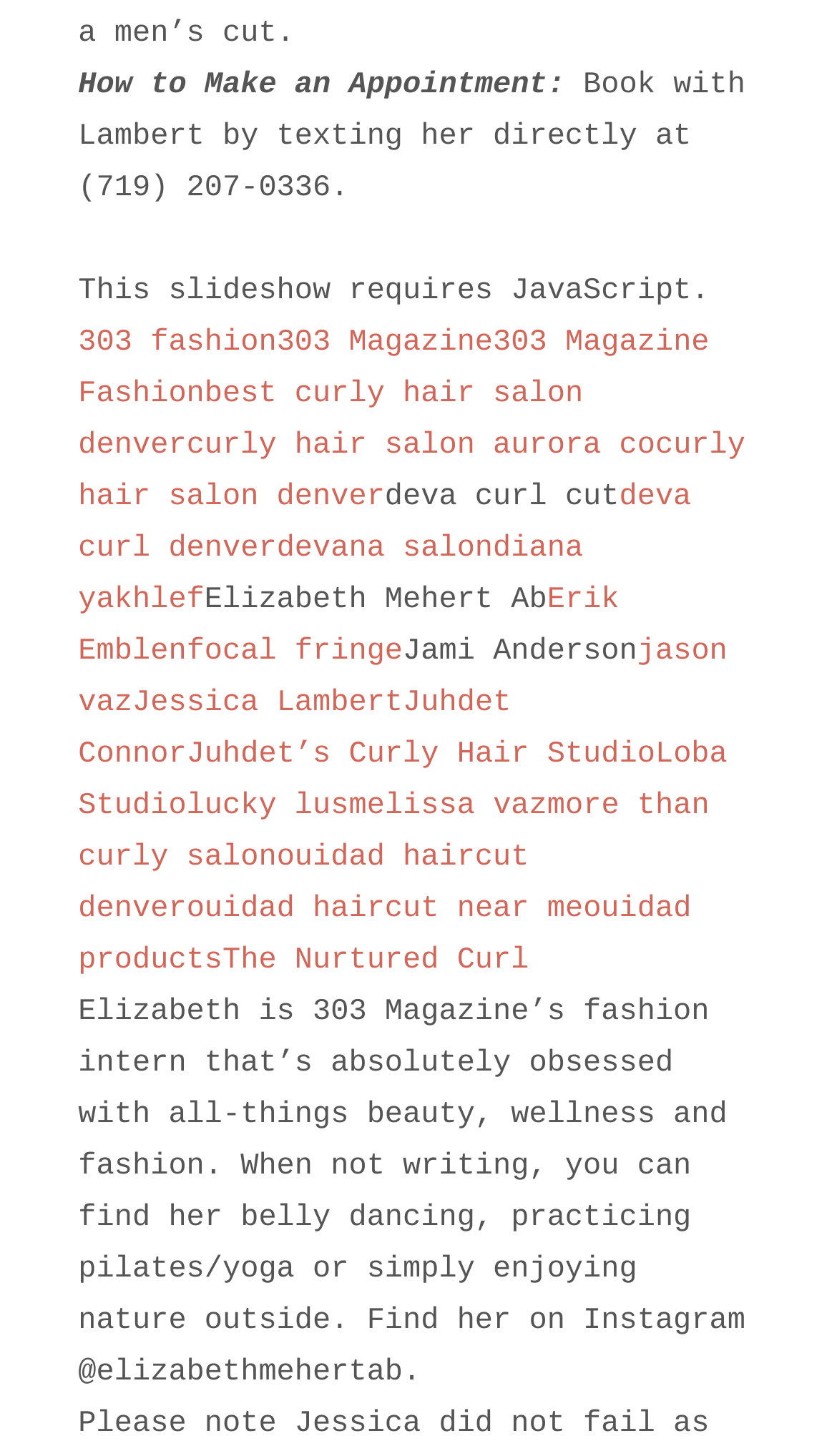Determine the bounding box coordinates of the target area to click to execute the following instruction: "Book an appointment with Lambert."

[0.093, 0.047, 0.891, 0.141]